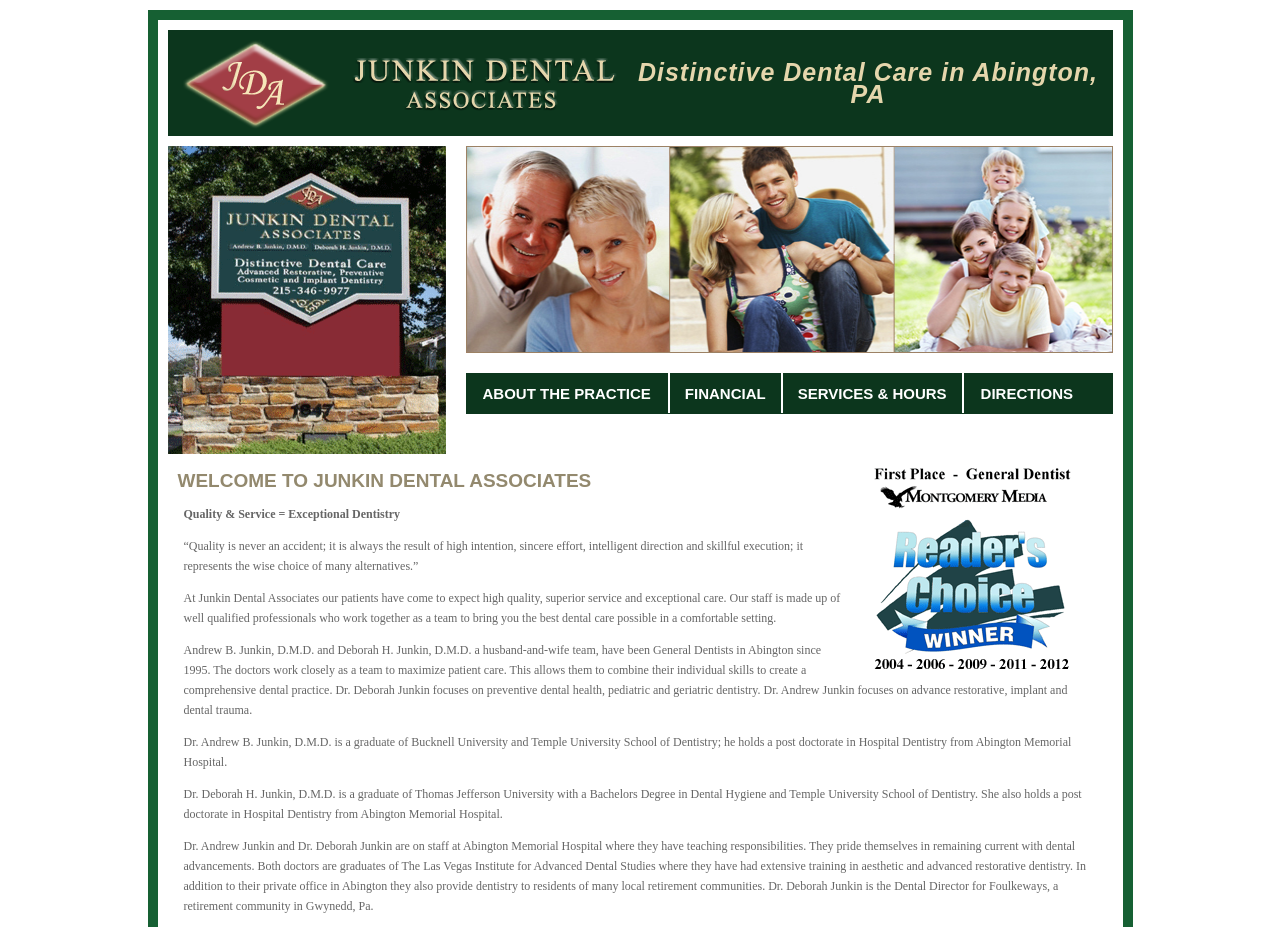Provide an in-depth caption for the contents of the webpage.

The webpage is about Junkin Dental Associates, a dental care provider in Willow Grove, PA. At the top, there is a logo of Junkin Dental Associates, which is repeated twice, with the second instance being slightly larger. Below the logo, there is a heading that reads "Distinctive Dental Care in Abington, PA".

The main content of the webpage is divided into several sections. The first section has a row of links, including "ABOUT THE PRACTICE", "FINANCIAL", "SERVICES & HOURS", and "DIRECTIONS". Below this section, there is a large image that spans almost the entire width of the page, with a heading "WELCOME TO JUNKIN DENTAL ASSOCIATES" on top of it. To the right of the image, there is a smaller image with the text "Montgomery Media Readers Choice".

The webpage has a total of 6 tables, with 28 rows and 65 cells. There are 4 images on the page, including the logo, the large image, and the smaller image. The layout is organized, with clear headings and concise text.